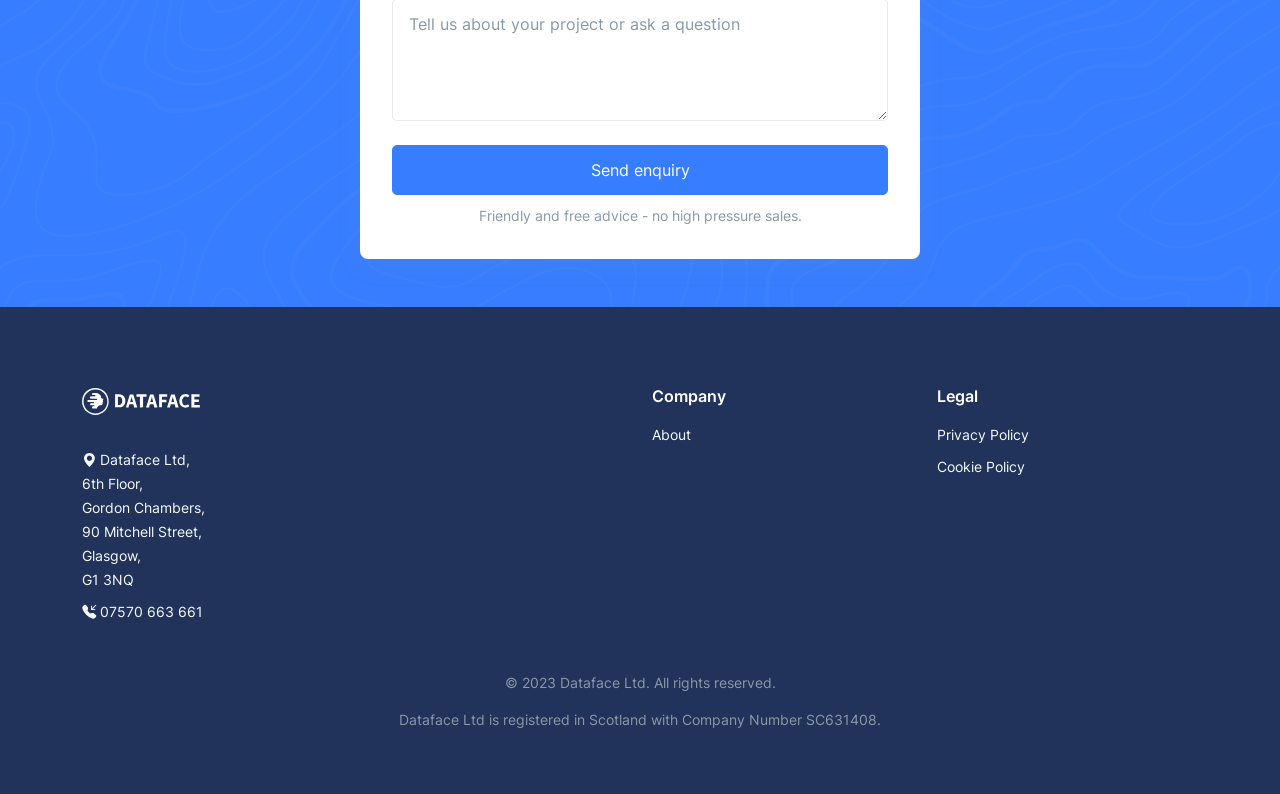What is the purpose of the 'Send enquiry' button?
Refer to the image and provide a thorough answer to the question.

The 'Send enquiry' button is likely used to send an enquiry or a message to the company, as it is a call-to-action button with a descriptive text 'Friendly and free advice - no high pressure sales' nearby.